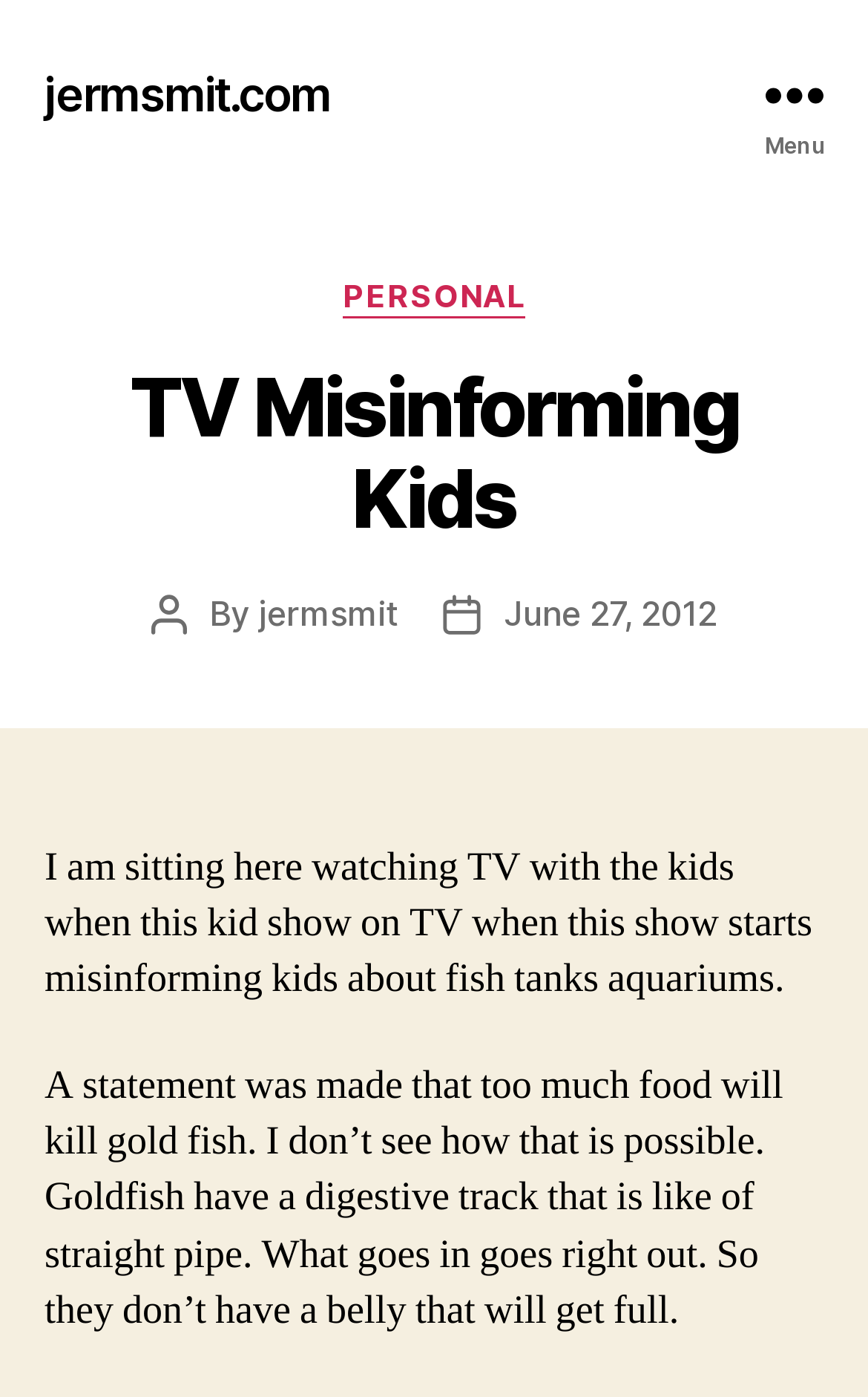Extract the bounding box coordinates for the HTML element that matches this description: "June 27, 2012". The coordinates should be four float numbers between 0 and 1, i.e., [left, top, right, bottom].

[0.58, 0.423, 0.826, 0.454]